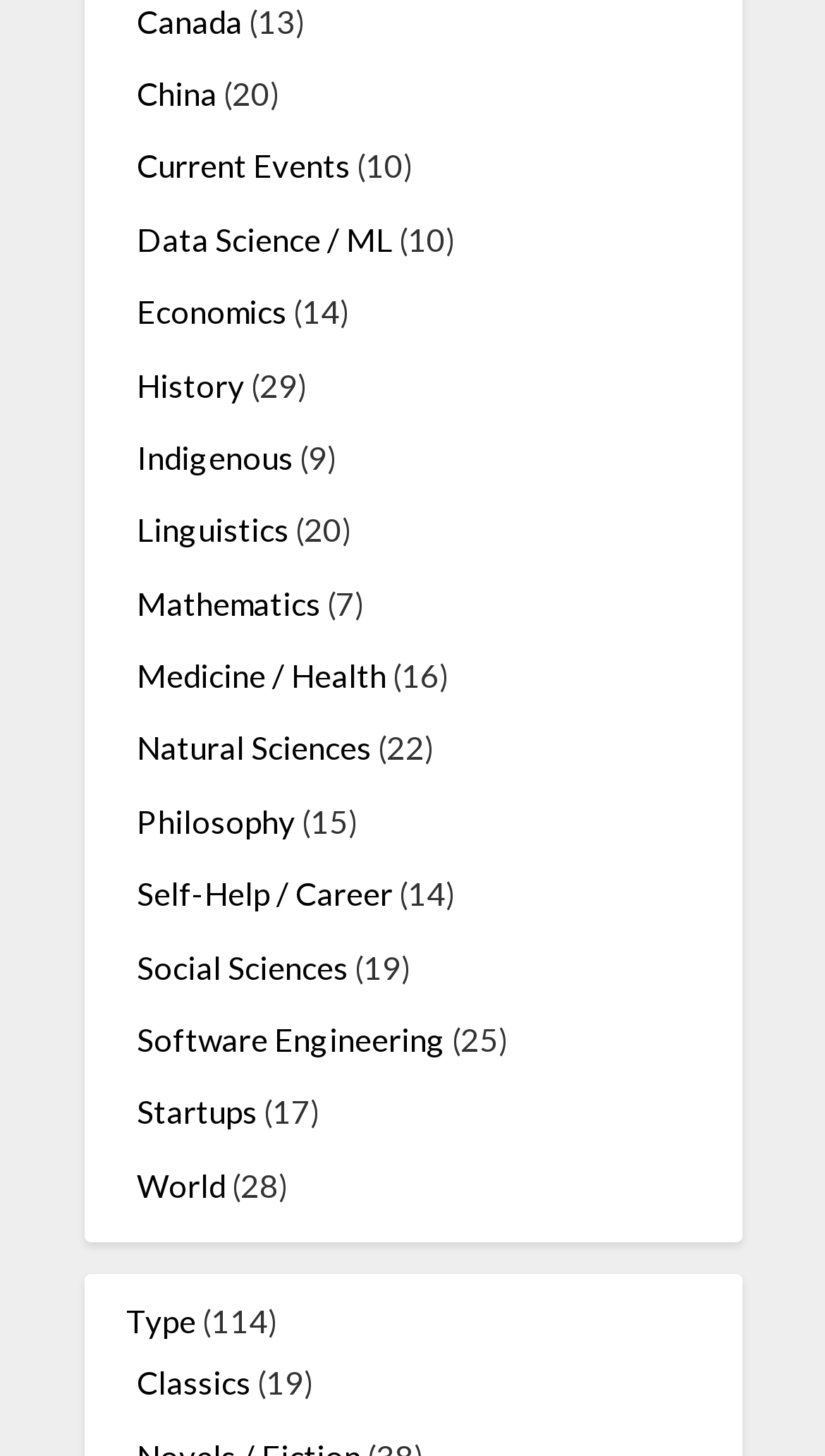Kindly respond to the following question with a single word or a brief phrase: 
How many links are there on the page?

24